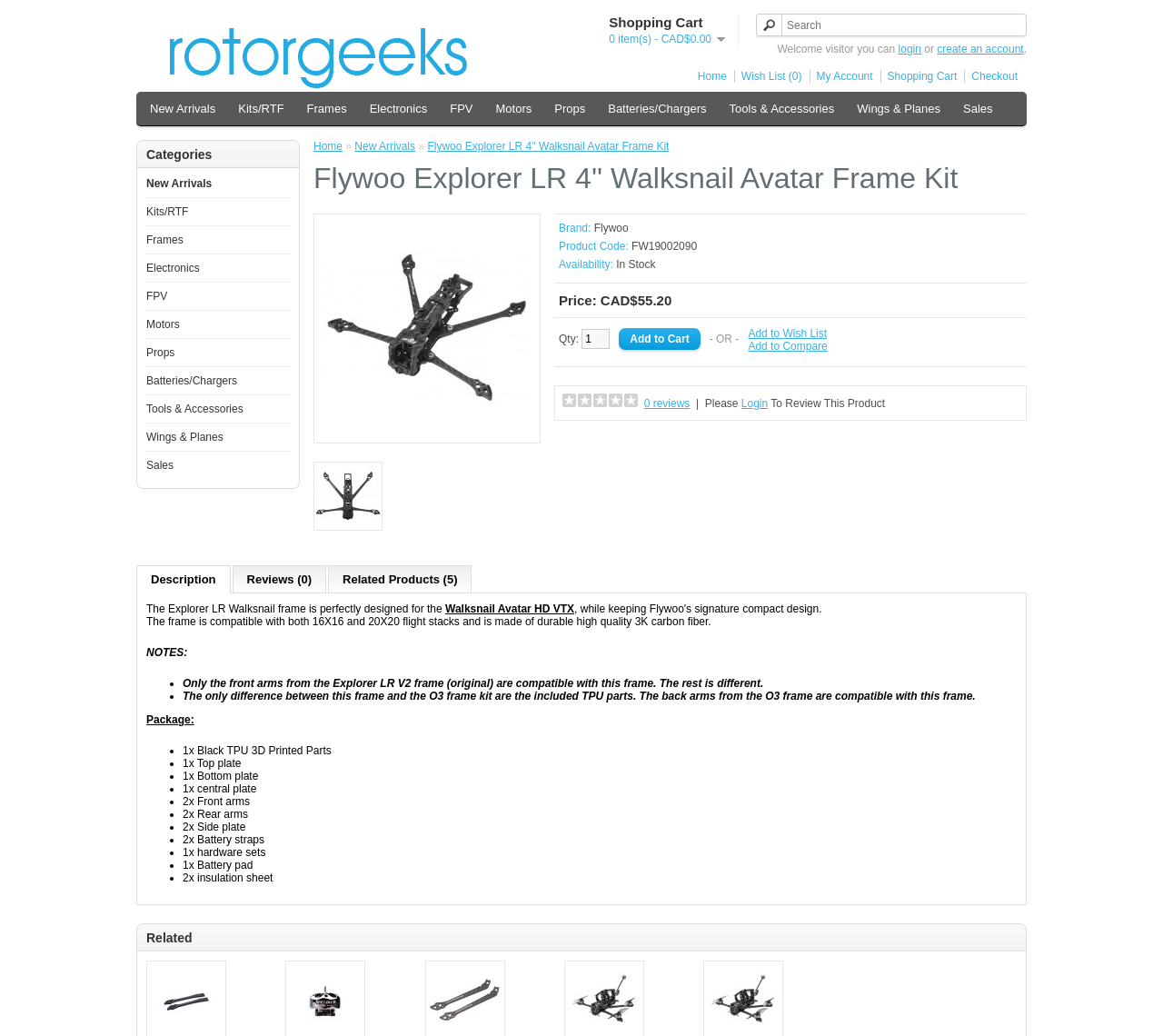Pinpoint the bounding box coordinates of the clickable element to carry out the following instruction: "Login to your account."

[0.772, 0.041, 0.792, 0.054]